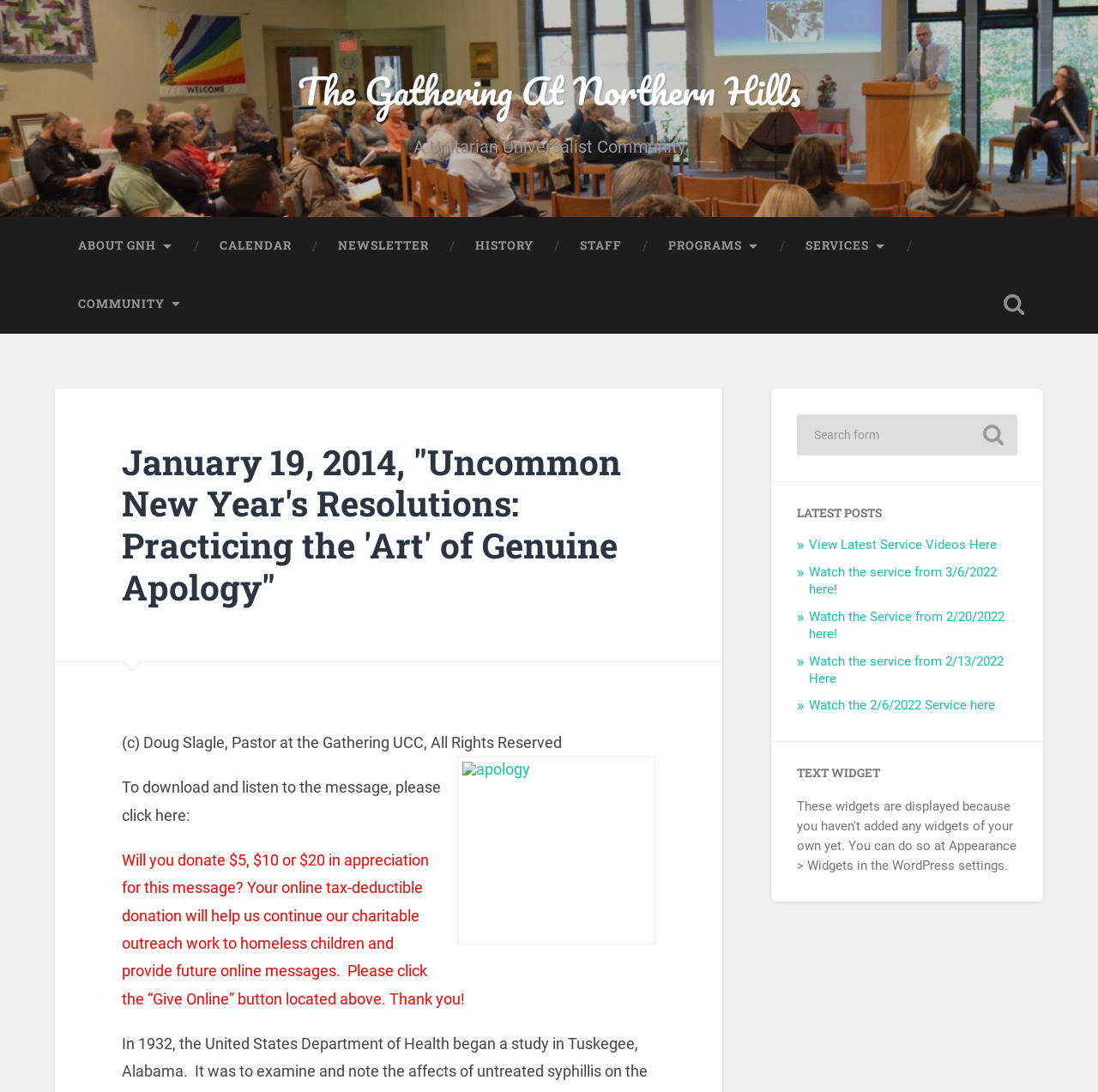Produce an elaborate caption capturing the essence of the webpage.

The webpage appears to be a blog or article page from a Unitarian Universalist community called The Gathering At Northern Hills. At the top, there is a link to the community's name, followed by a heading that describes the community. Below this, there is a row of links to different sections of the website, including "ABOUT GNH", "CALENDAR", "NEWSLETTER", and others.

To the right of these links, there is a search field with a toggle button and a search box. Below this, there is a large heading that displays the title of the article, "Uncommon New Year's Resolutions: Practicing the 'Art' of Genuine Apology". This heading is accompanied by a link to the article and a copyright notice.

On the right side of the page, there is an image related to the article, likely an illustration or a photo. Below the image, there is a paragraph of text that invites readers to download and listen to a message, and another paragraph that asks for donations to support the community's charitable work.

Further down the page, there is a section labeled "LATEST POSTS" that lists several links to recent service videos, with dates ranging from February 6, 2022, to March 6, 2022. Finally, there is a "TEXT WIDGET" section, but it appears to be empty.